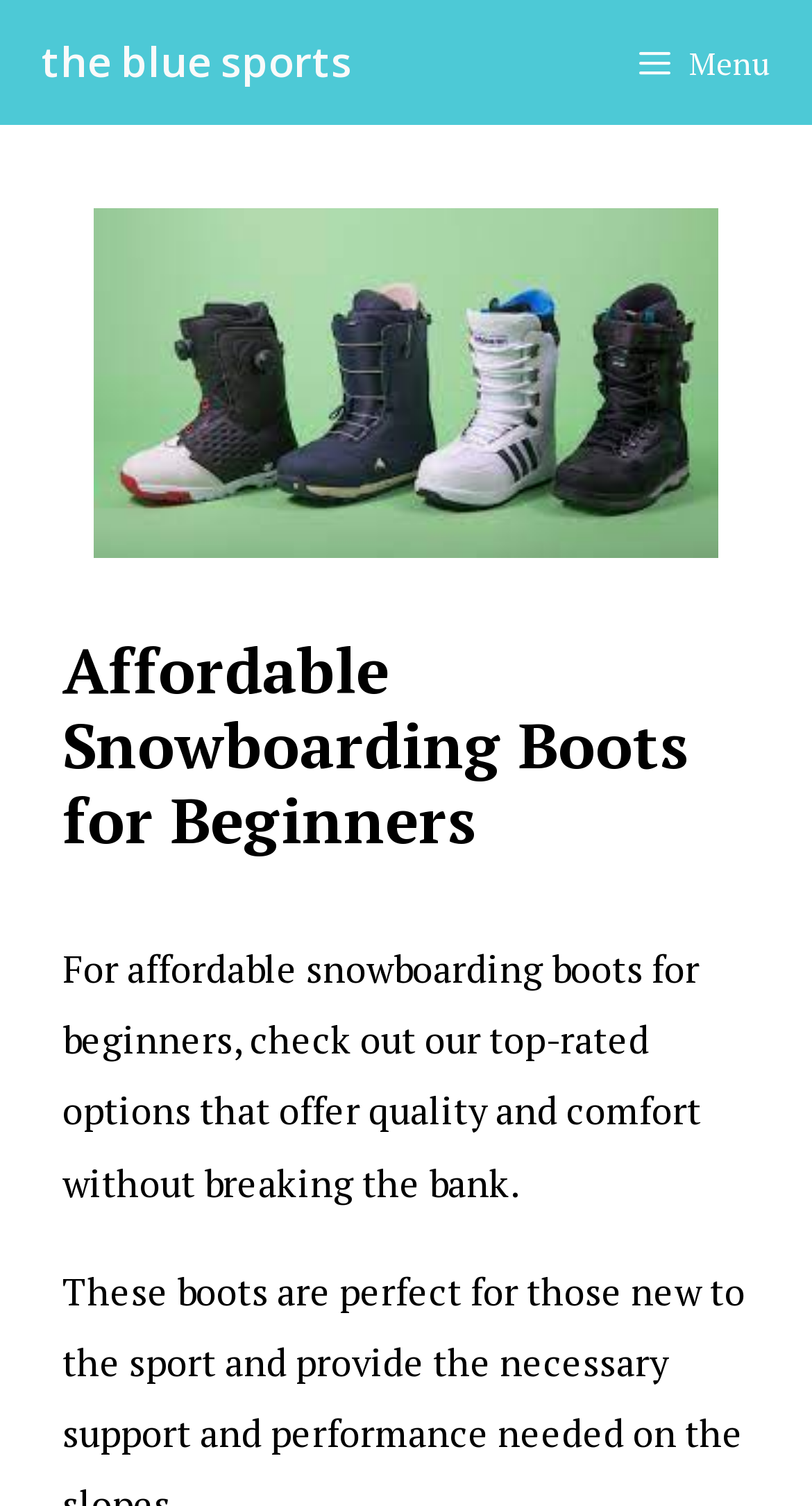Identify and extract the main heading of the webpage.

Affordable Snowboarding Boots for Beginners